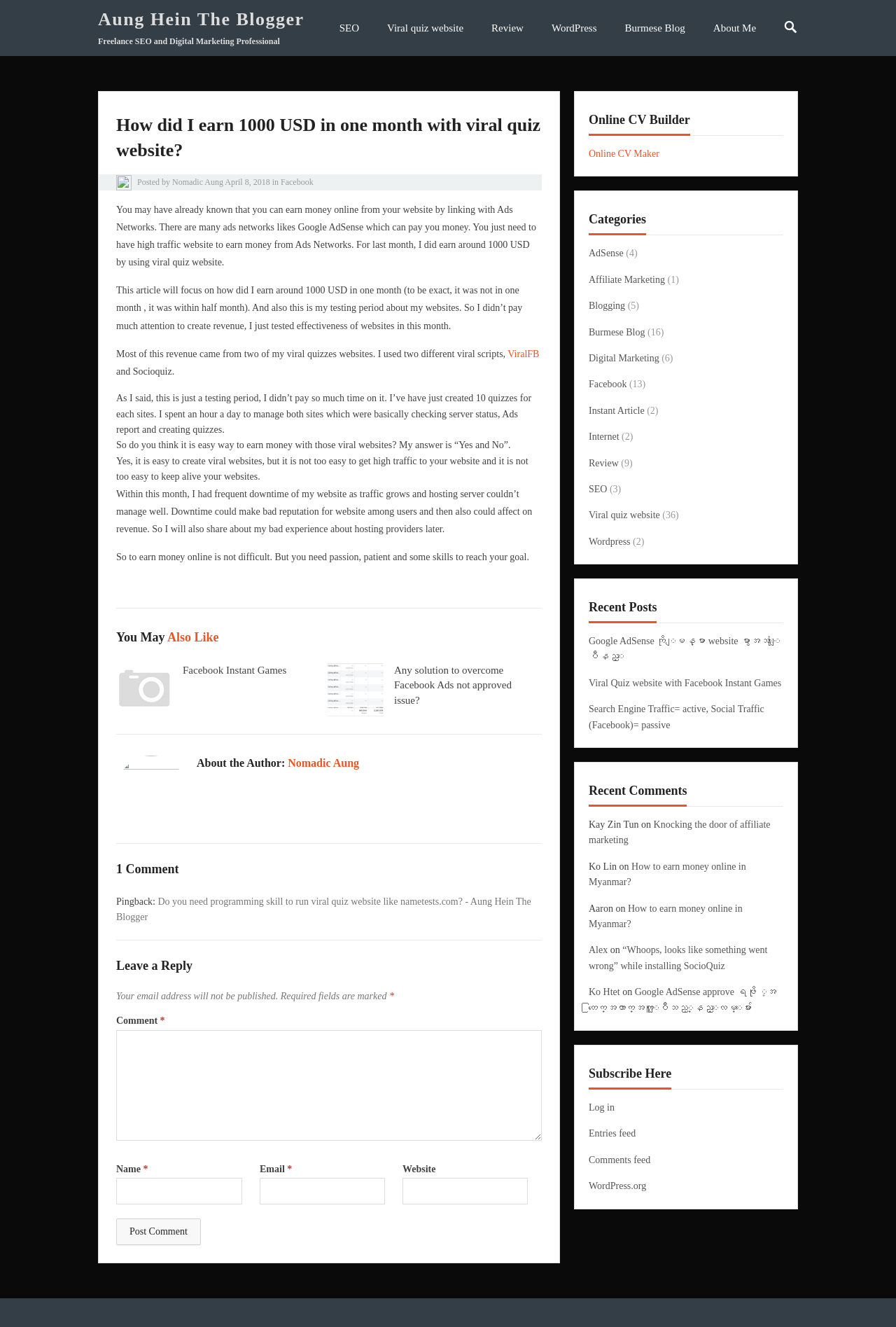Give a concise answer using one word or a phrase to the following question:
How much did the author earn in a month?

1000 USD